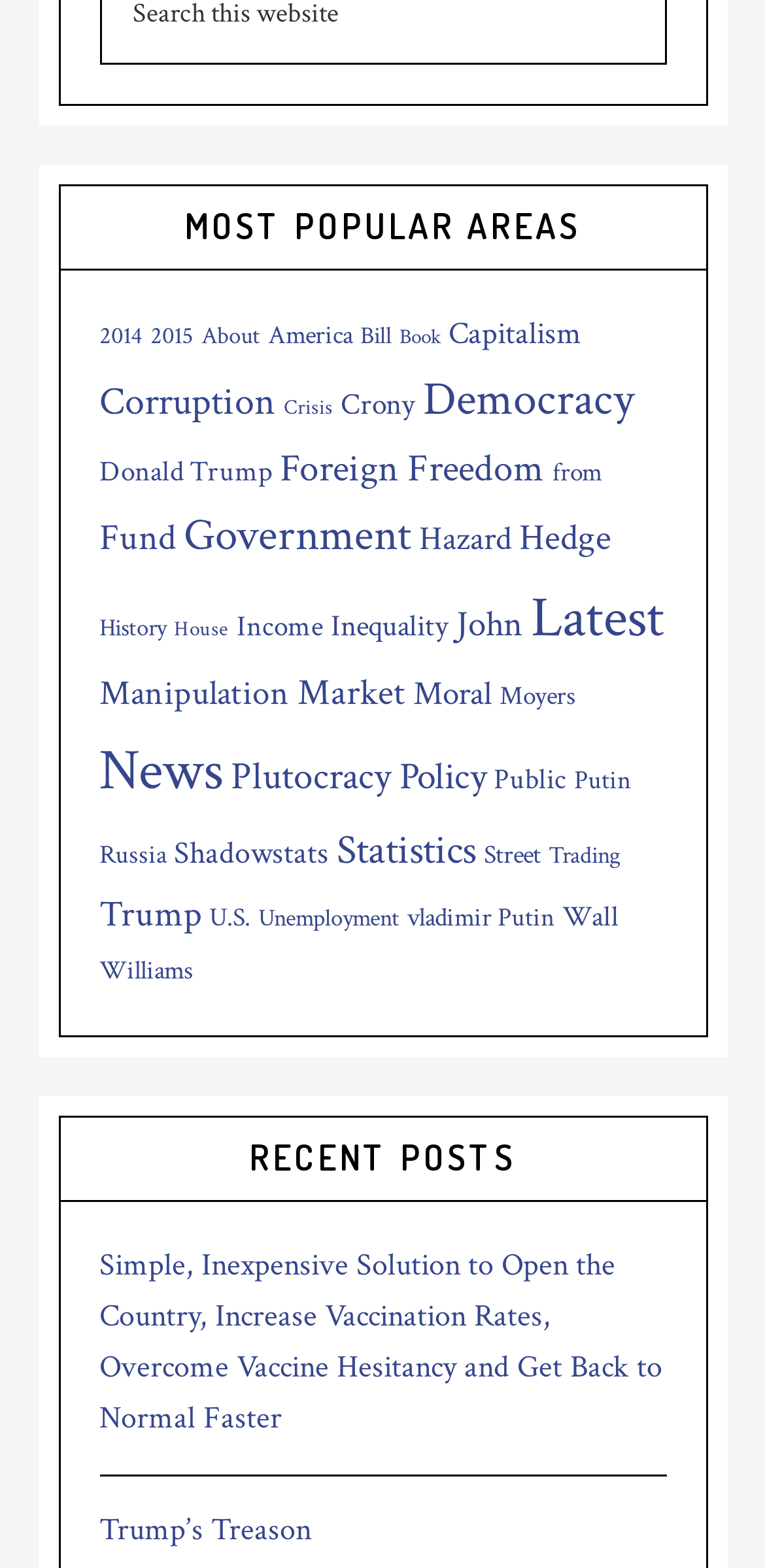Please specify the bounding box coordinates of the element that should be clicked to execute the given instruction: 'Explore the 'Democracy' topic'. Ensure the coordinates are four float numbers between 0 and 1, expressed as [left, top, right, bottom].

[0.553, 0.235, 0.829, 0.274]